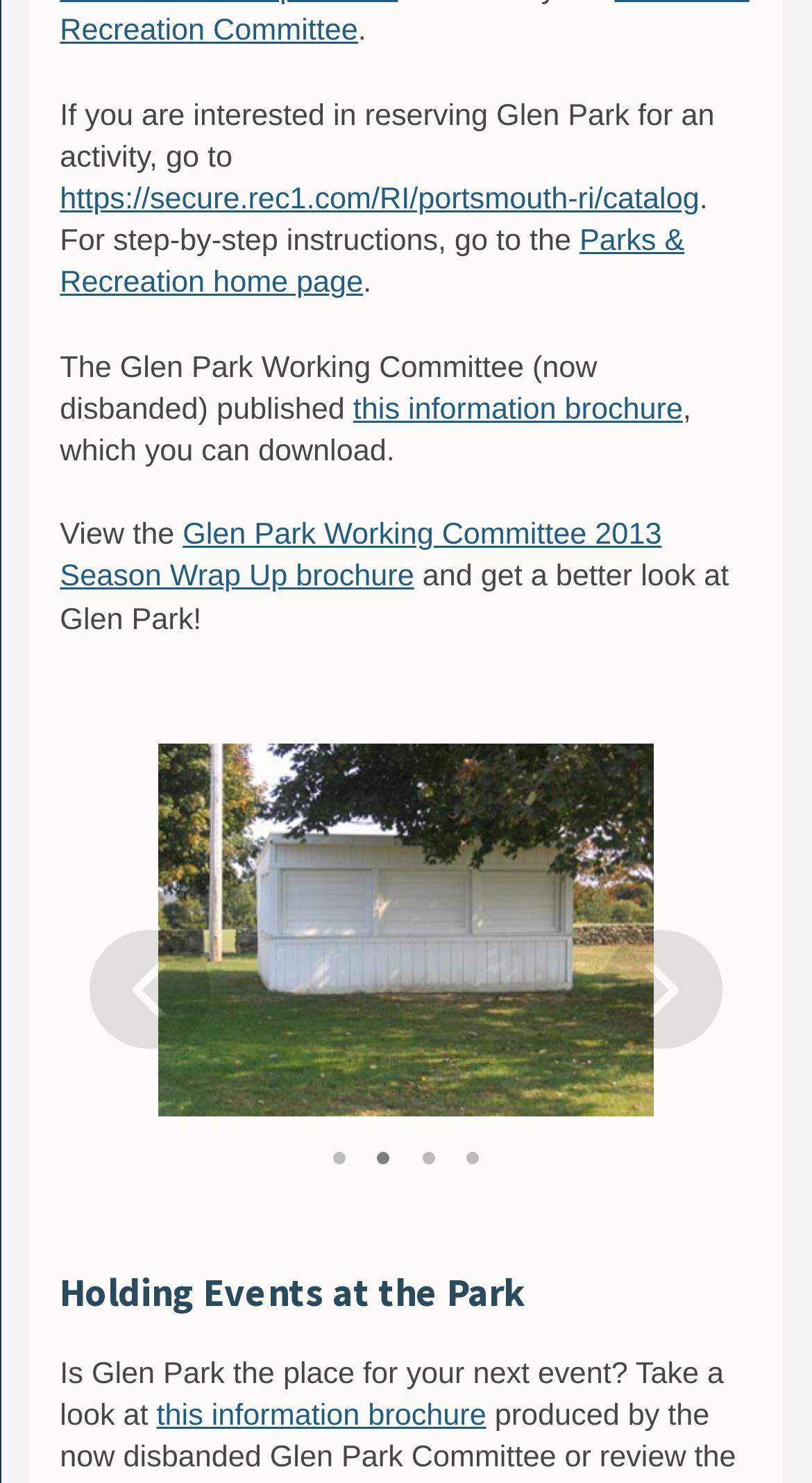Using the given description, provide the bounding box coordinates formatted as (top-left x, top-left y, bottom-right x, bottom-right y), with all values being floating point numbers between 0 and 1. Description: 4

[0.555, 0.762, 0.611, 0.801]